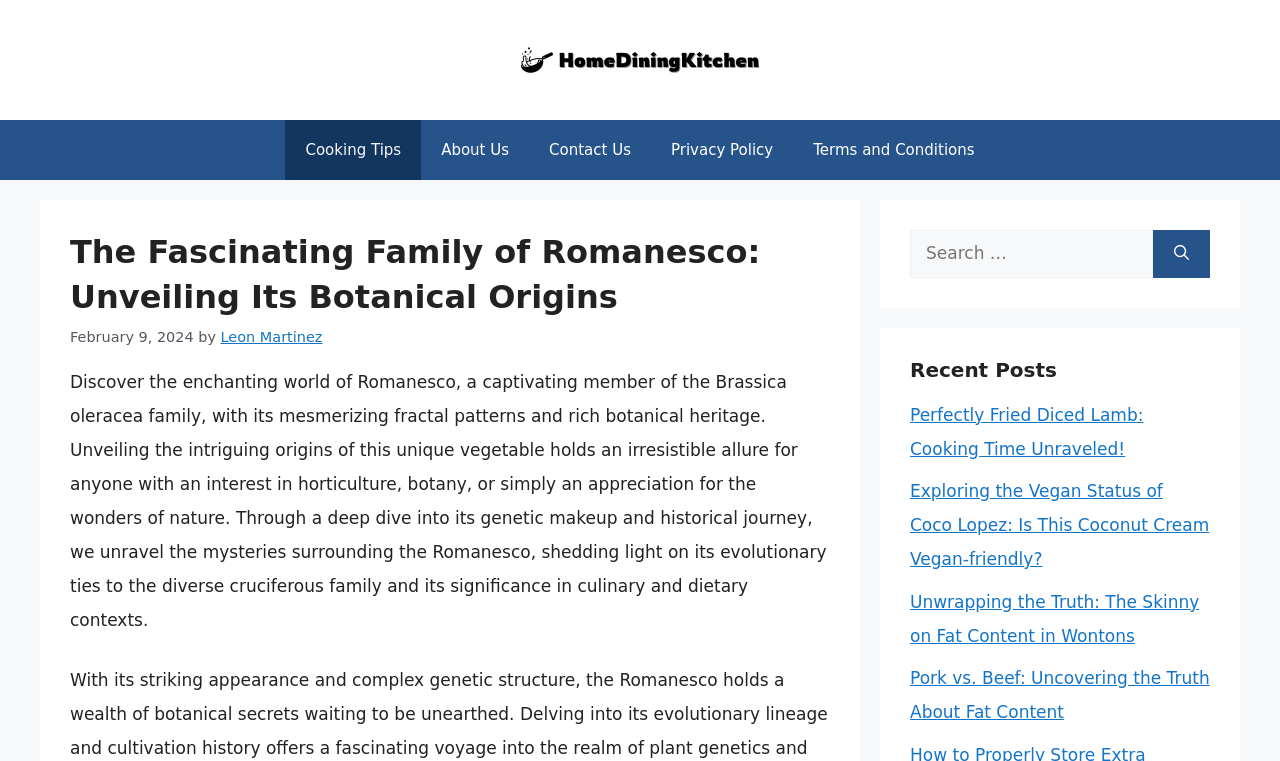Provide a thorough and detailed response to the question by examining the image: 
What is the date of the article?

The date of the article can be found below the main heading, where it says 'February 9, 2024'.